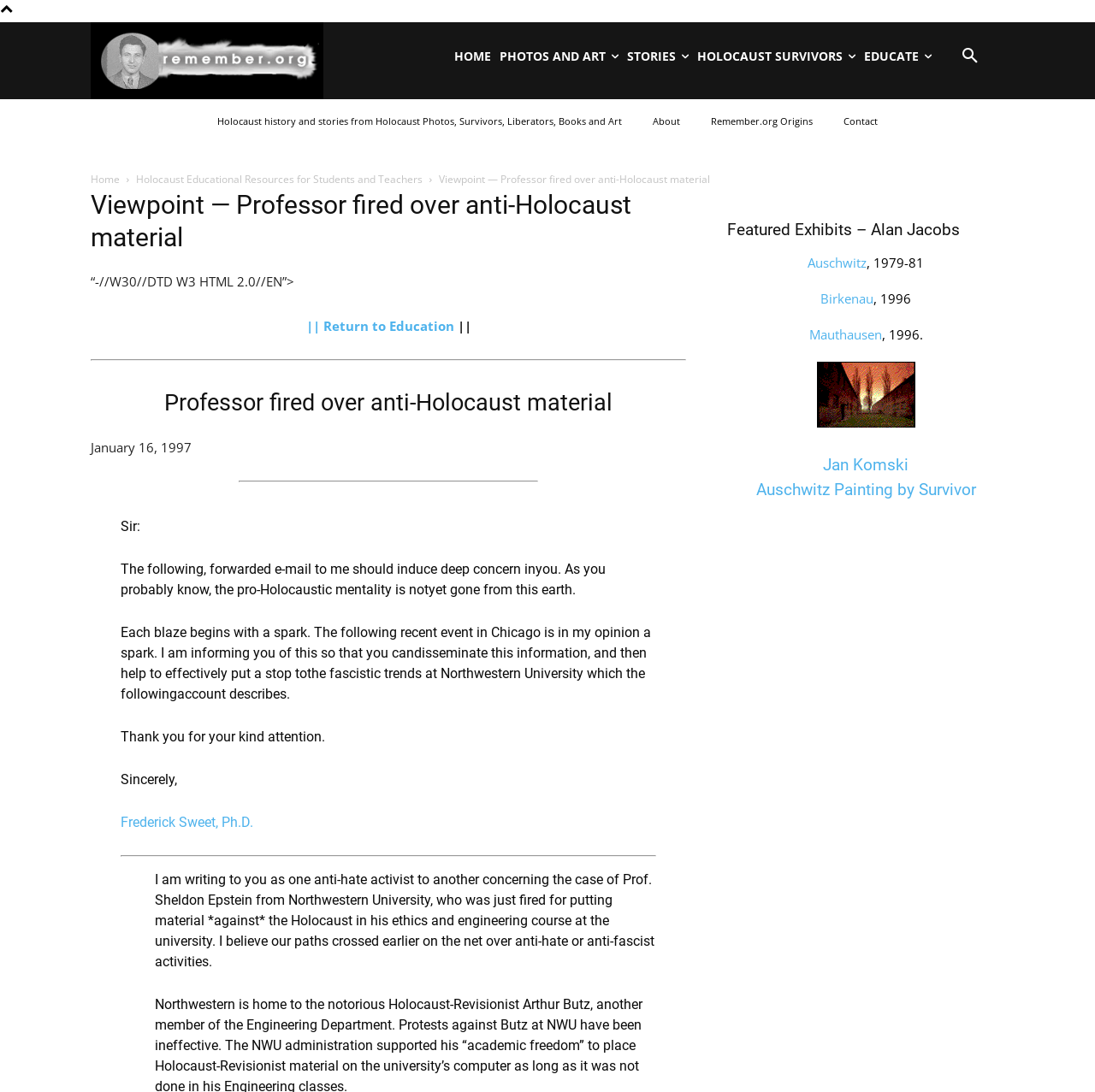Please identify and generate the text content of the webpage's main heading.

Viewpoint — Professor fired over anti-Holocaust material